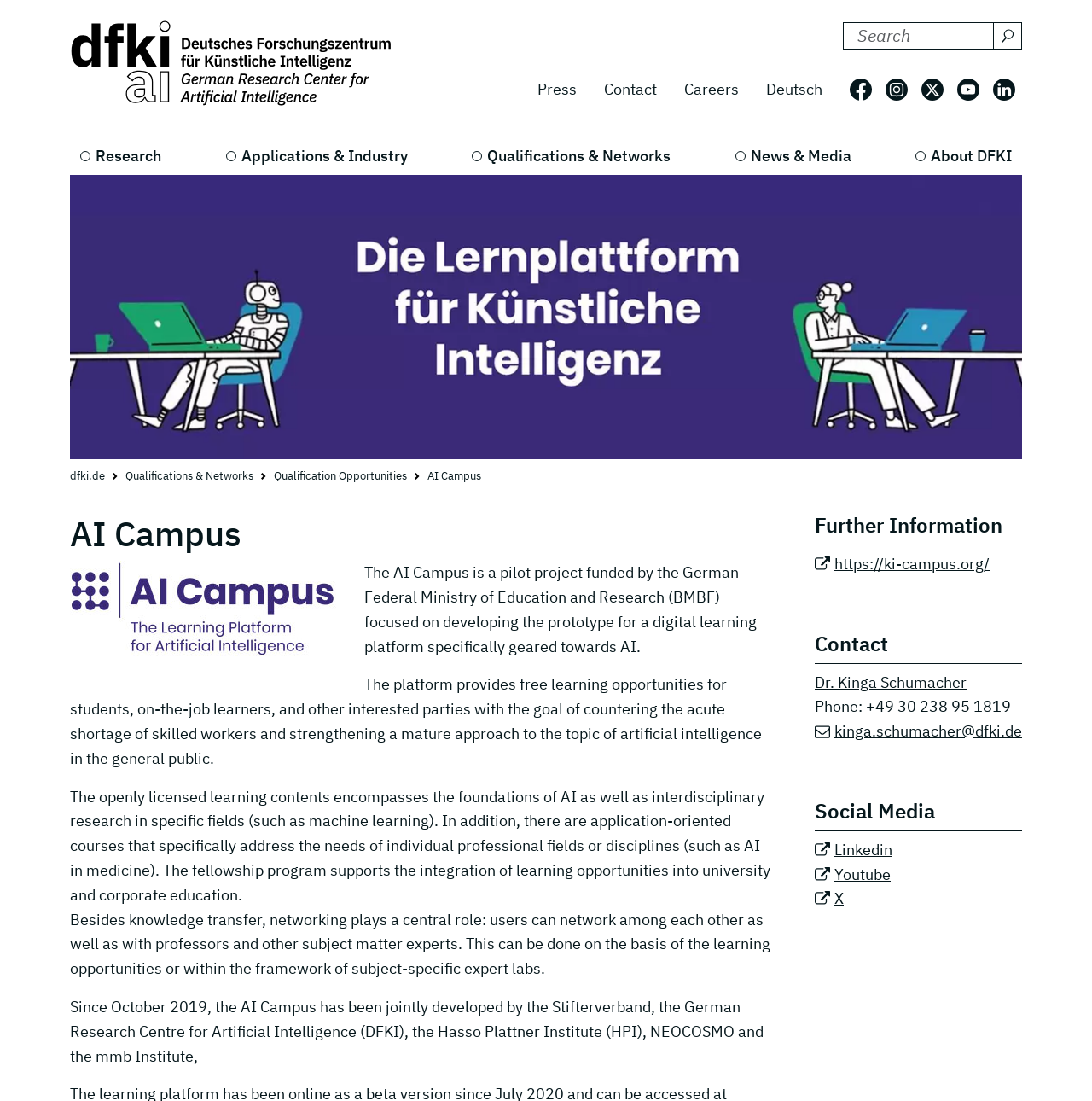Please locate the bounding box coordinates of the element that should be clicked to complete the given instruction: "Search DFKI for something".

[0.772, 0.02, 0.91, 0.045]